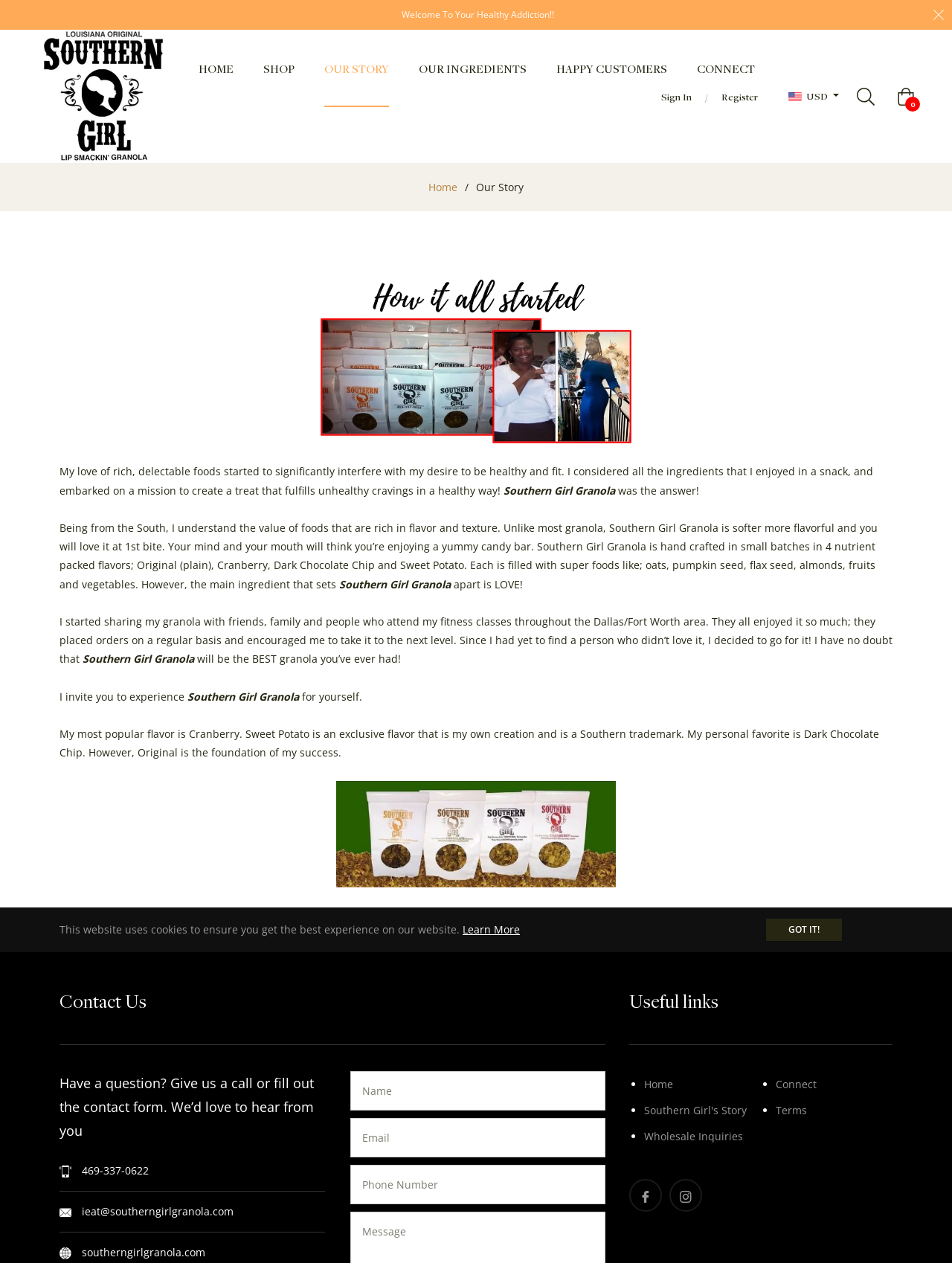Locate the bounding box coordinates of the element you need to click to accomplish the task described by this instruction: "Click on the 'Register' link".

[0.746, 0.063, 0.808, 0.089]